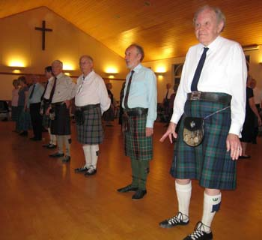What is the setting of the event?
Give a one-word or short phrase answer based on the image.

Community hall or dance space